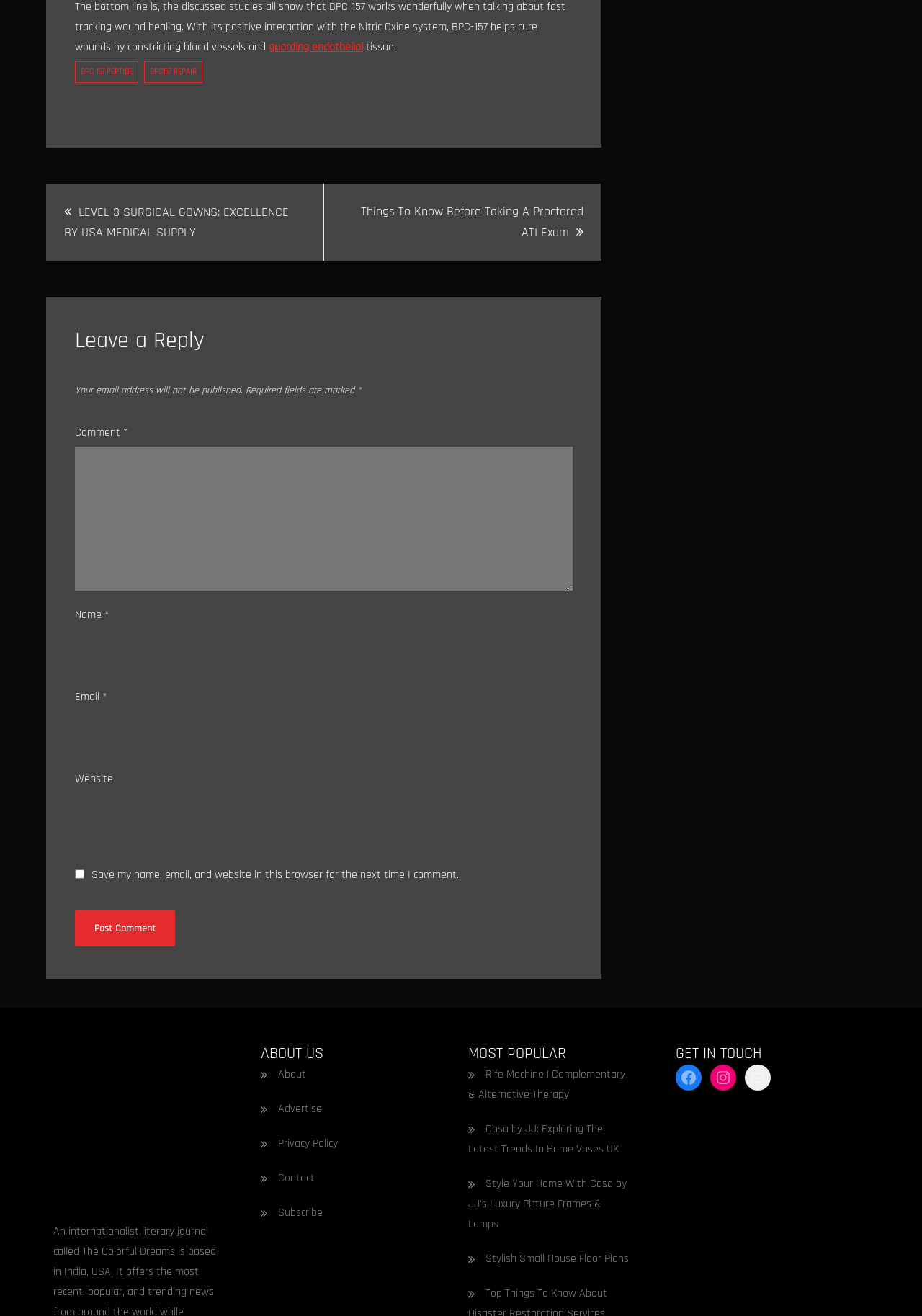Please predict the bounding box coordinates (top-left x, top-left y, bottom-right x, bottom-right y) for the UI element in the screenshot that fits the description: guarding endothelial

[0.291, 0.03, 0.394, 0.041]